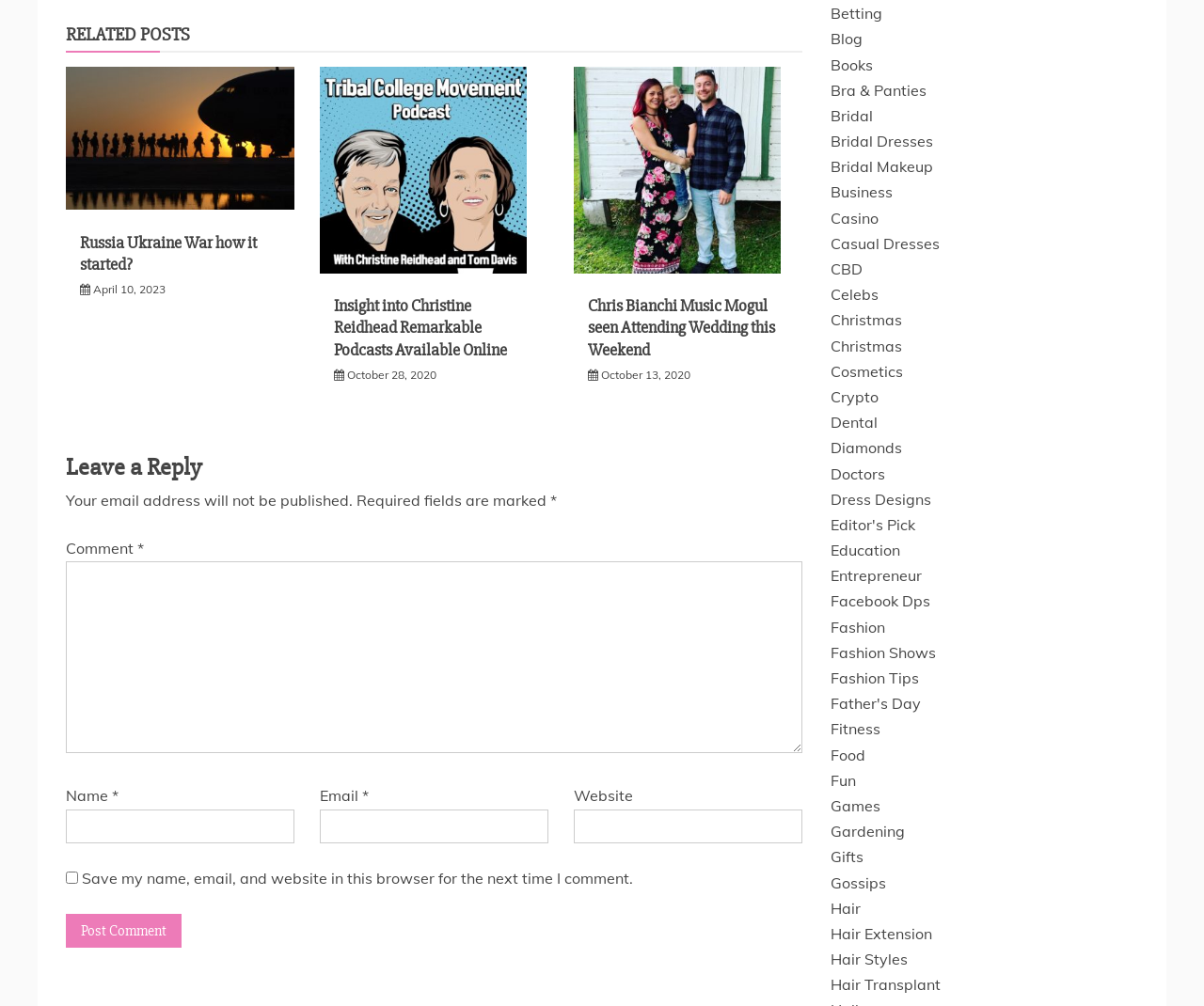Pinpoint the bounding box coordinates of the area that must be clicked to complete this instruction: "Click on the 'Betting' link".

[0.69, 0.004, 0.733, 0.023]